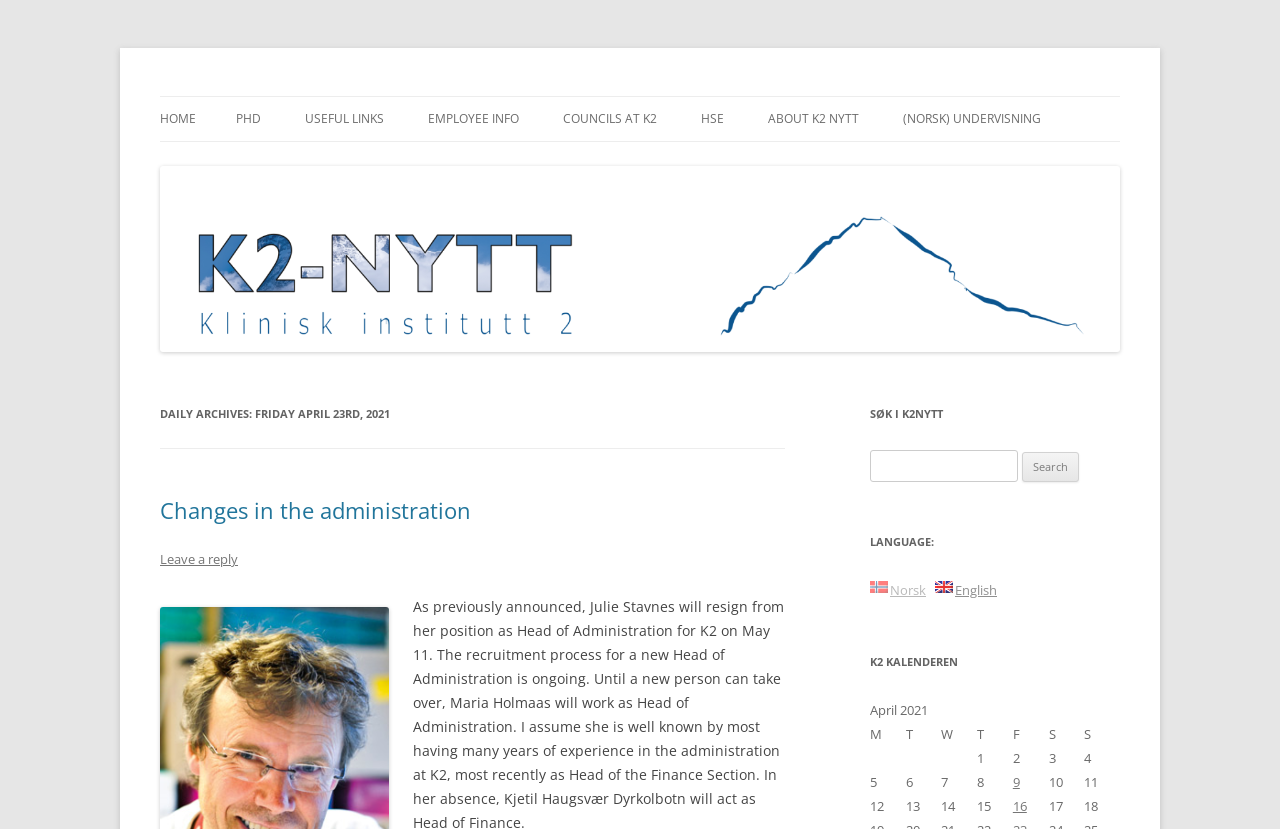What is the 'DAILY ARCHIVES' section used for?
Examine the webpage screenshot and provide an in-depth answer to the question.

The 'DAILY ARCHIVES' section is a heading that precedes a list of links to daily archives, with the date 'FRIDAY APRIL 23RD, 2021' listed as an example. This section appears to be used to provide access to archives of daily posts or content.